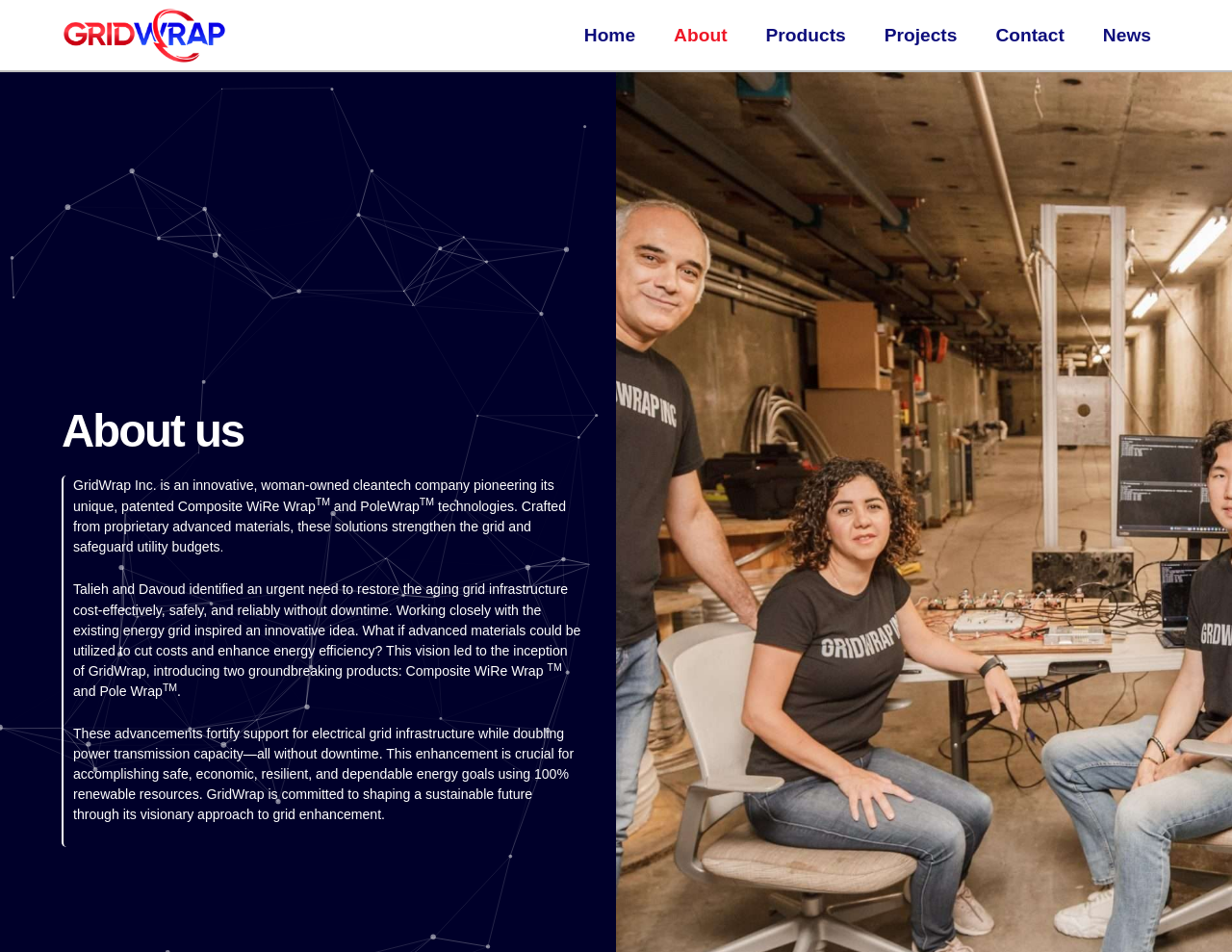What is the purpose of GridWrap's products?
Using the image, provide a concise answer in one word or a short phrase.

Strengthen the grid